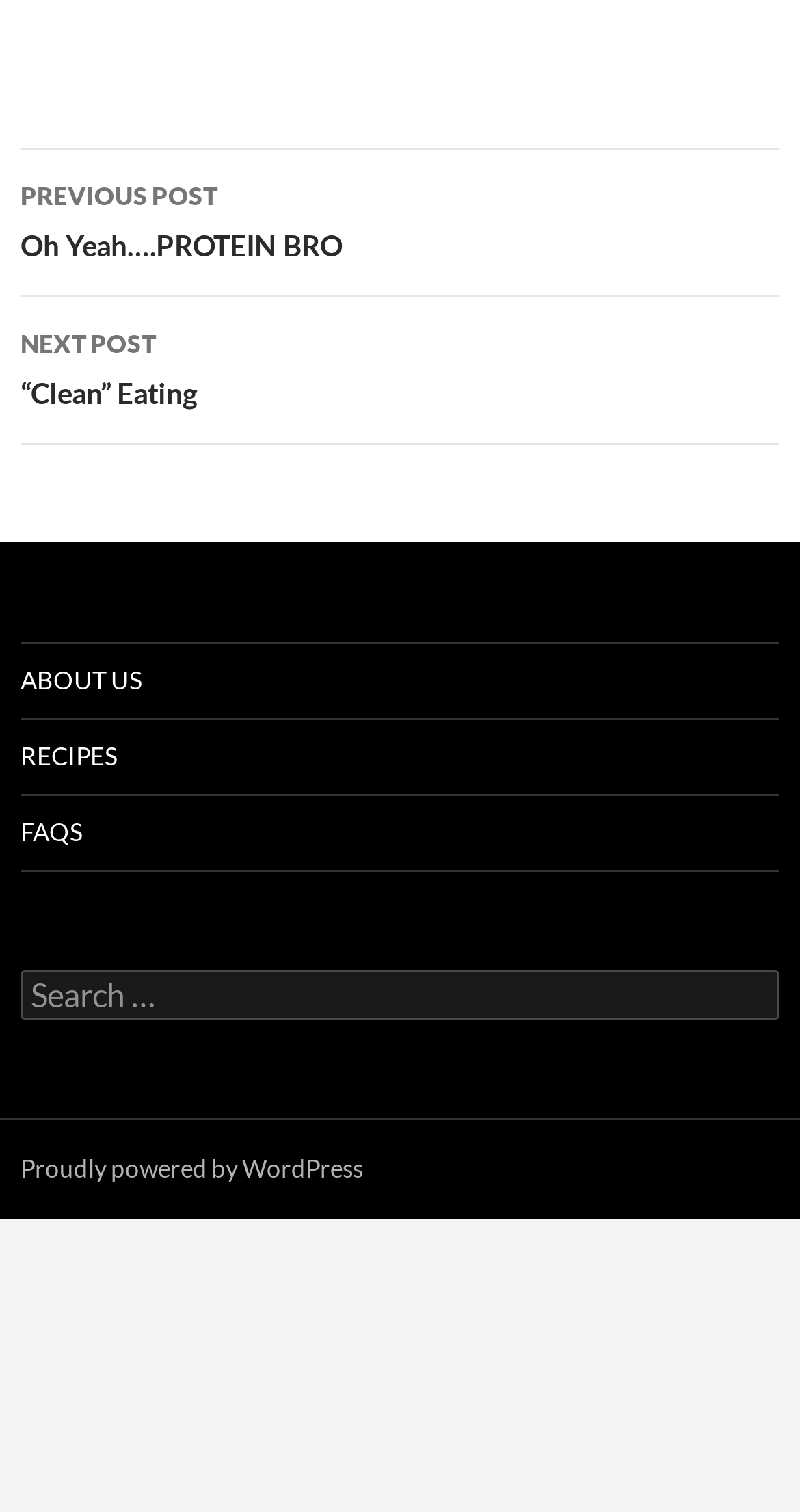Using the elements shown in the image, answer the question comprehensively: What is the name of the previous post?

The previous post link is located at the top of the webpage, and it has the text 'PREVIOUS POST Oh Yeah….PROTEIN BRO'. This suggests that the previous post is titled 'Oh Yeah….PROTEIN BRO'.